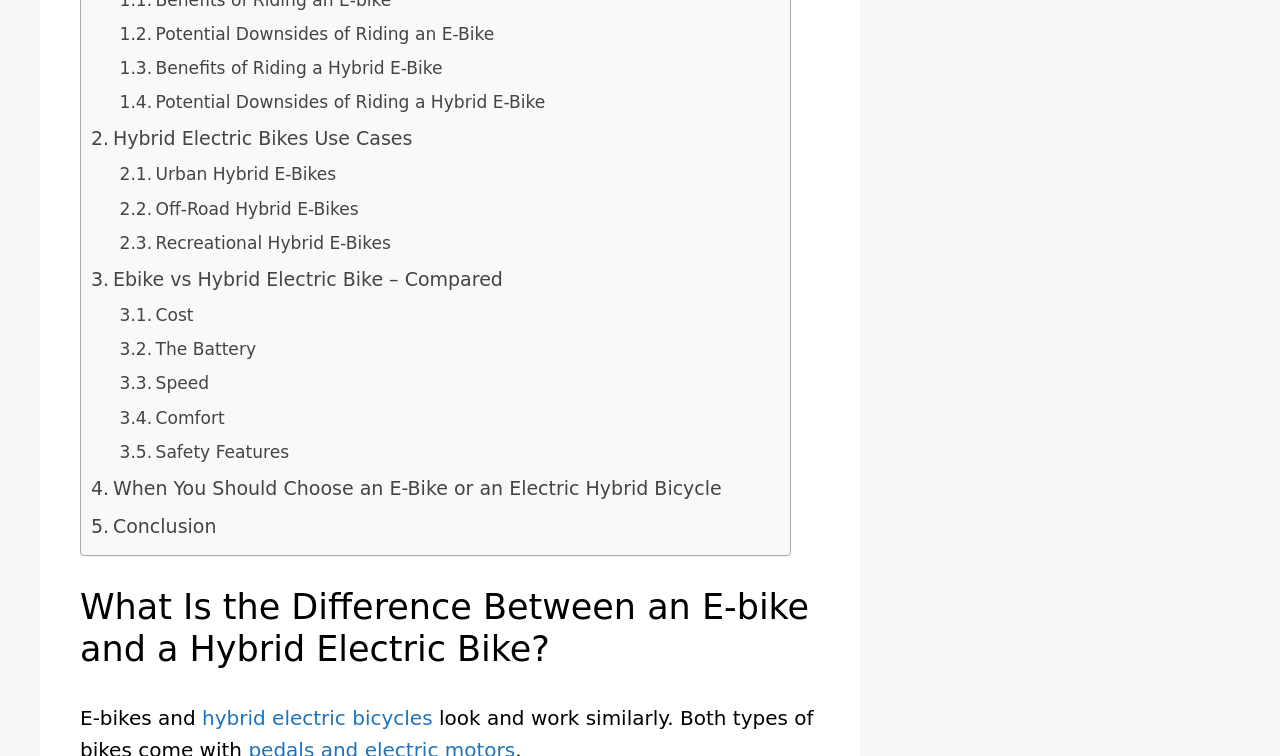Please provide a short answer using a single word or phrase for the question:
What is the purpose of the 'When You Should Choose an E-Bike or an Electric Hybrid Bicycle' section?

To guide the reader's choice